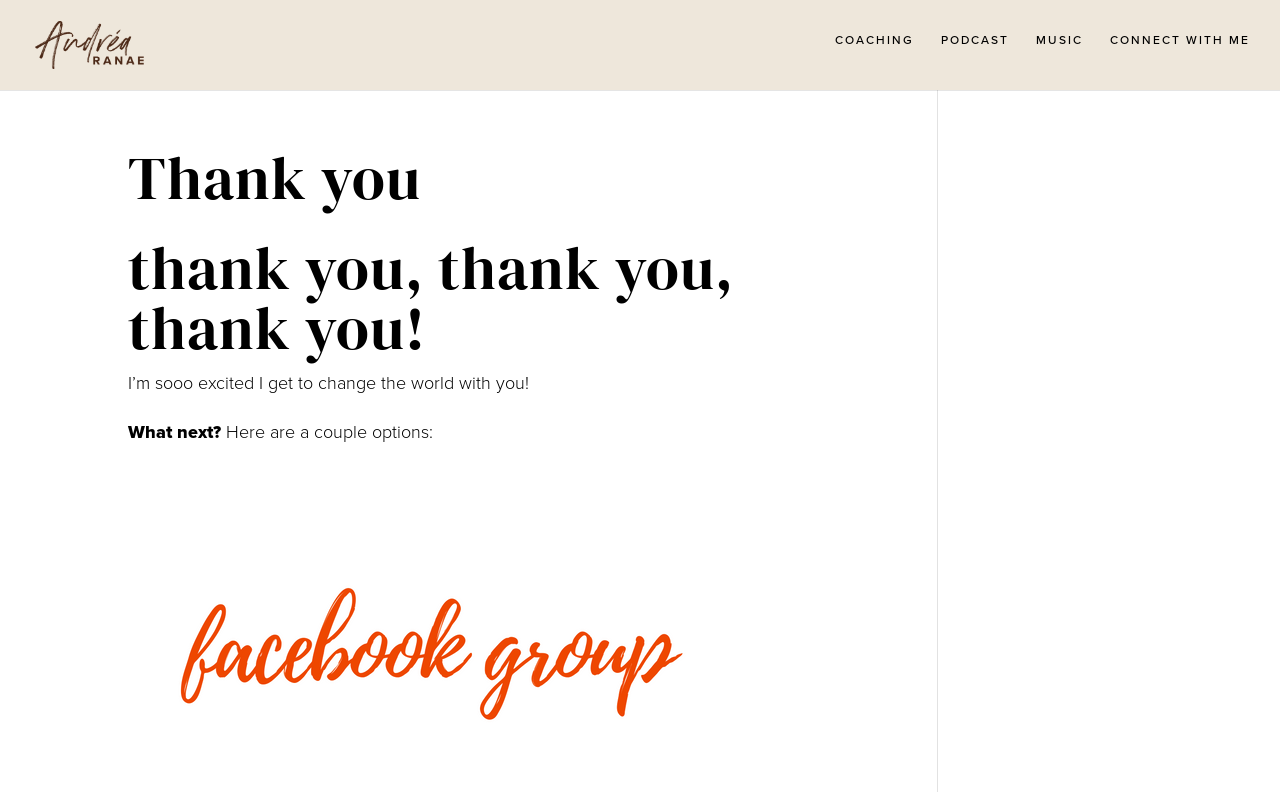Locate the bounding box coordinates for the element described below: "Connect with Me". The coordinates must be four float values between 0 and 1, formatted as [left, top, right, bottom].

[0.867, 0.042, 0.977, 0.101]